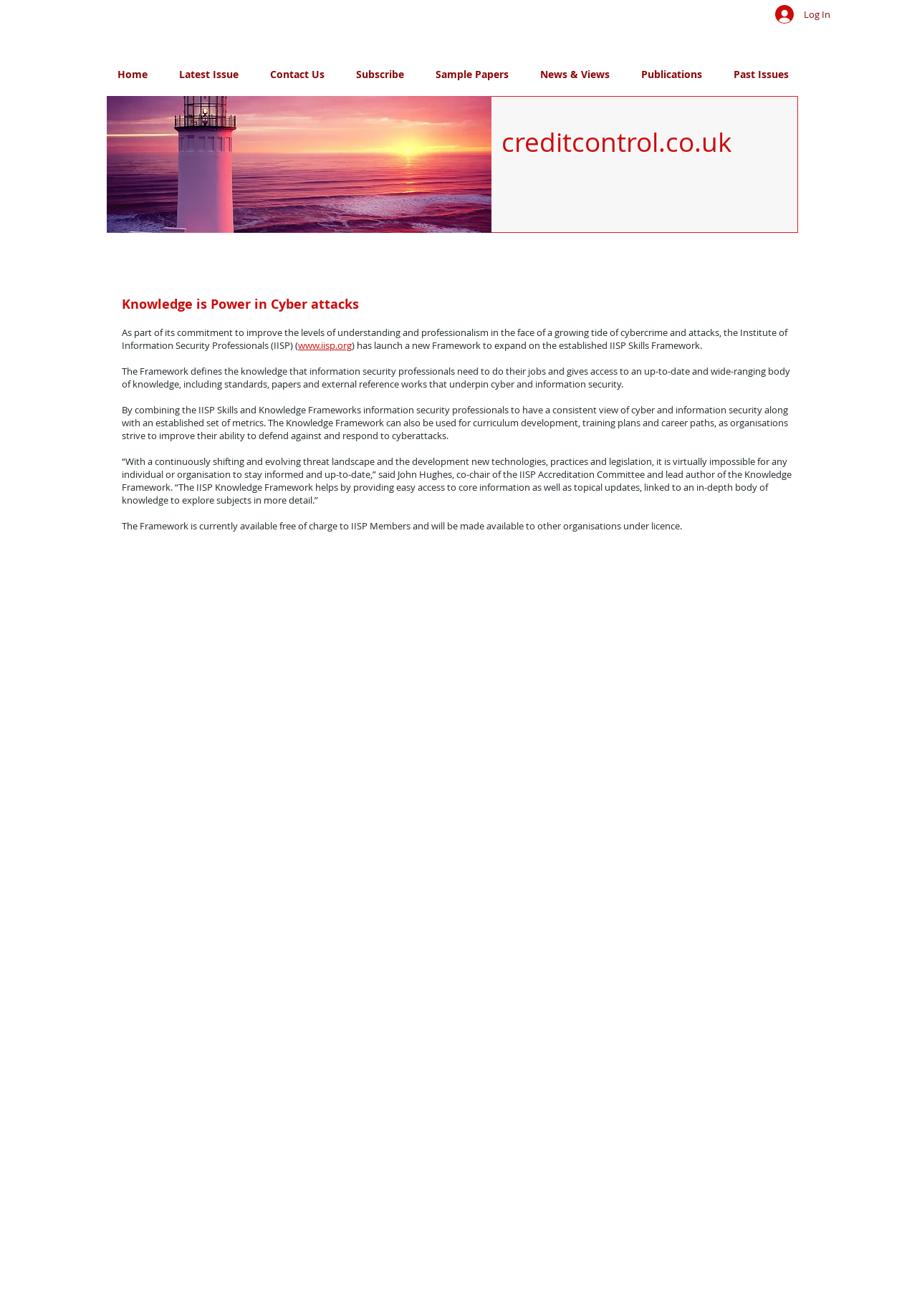What is the topic of the article?
Use the screenshot to answer the question with a single word or phrase.

Cyber attacks